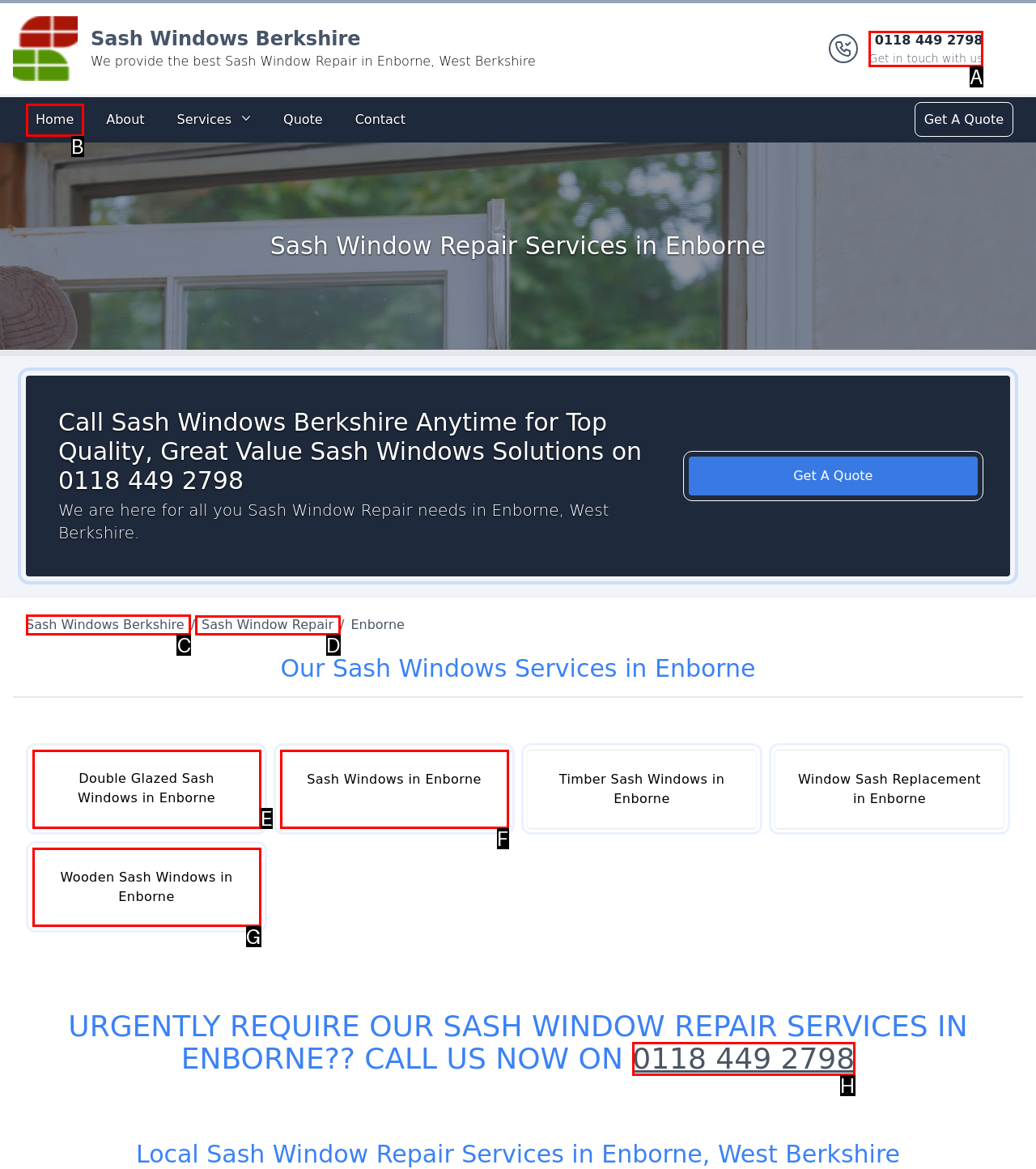From the given options, indicate the letter that corresponds to the action needed to complete this task: Visit Sash Windows Berkshire website. Respond with only the letter.

C